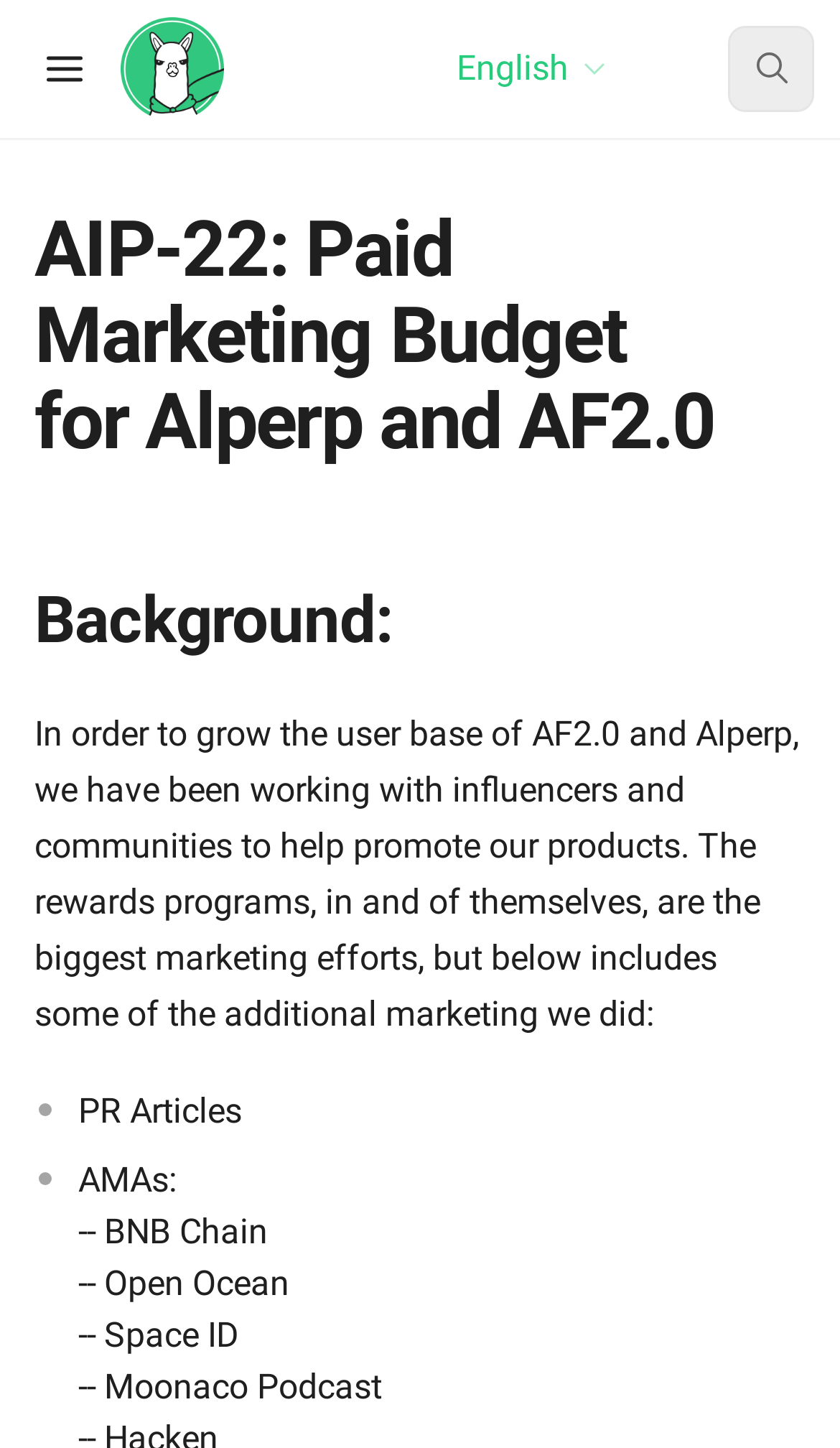Please locate the UI element described by "English" and provide its bounding box coordinates.

[0.513, 0.019, 0.759, 0.076]